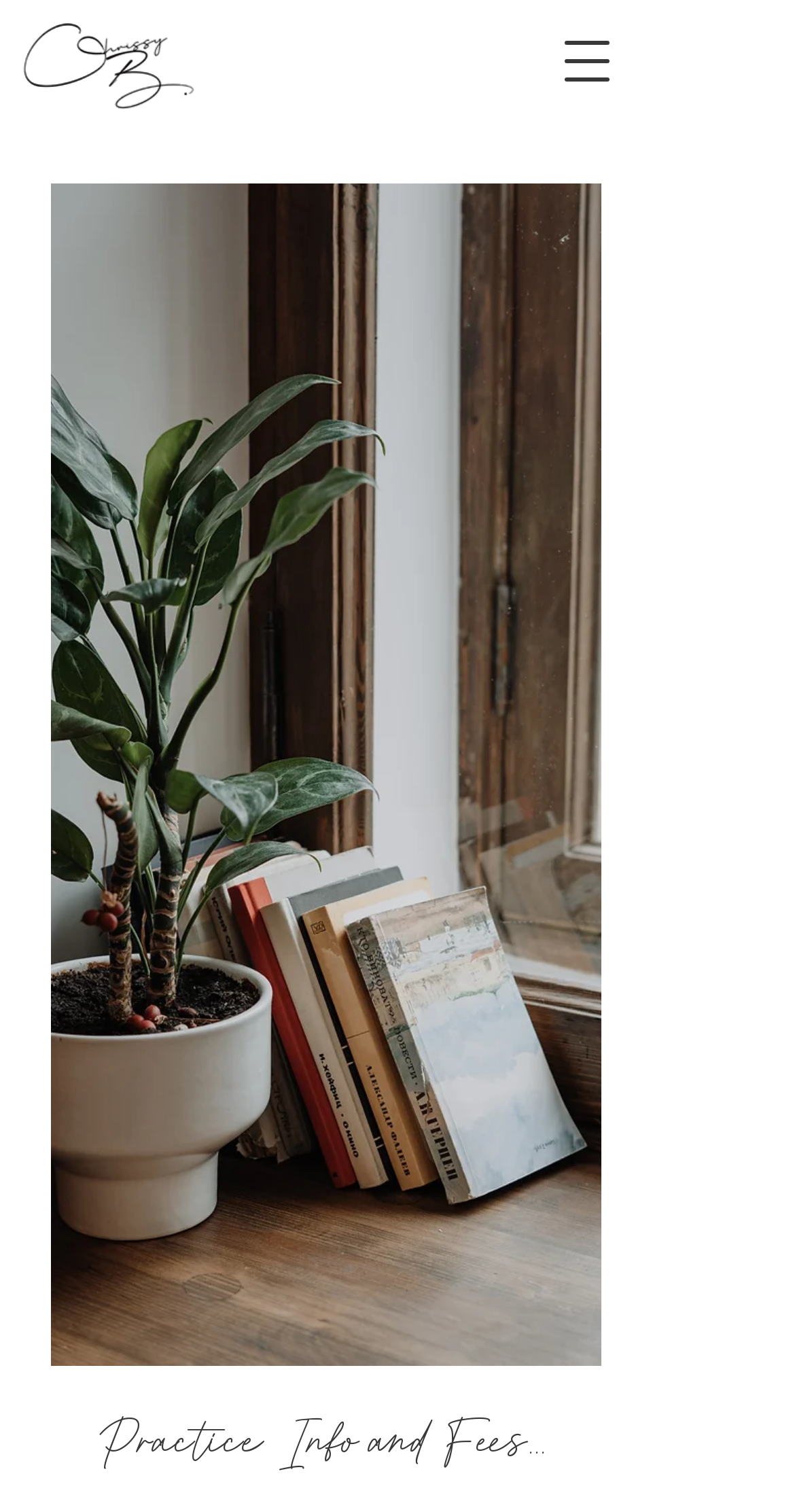Can you find and provide the title of the webpage?

Practice Info and Fees...